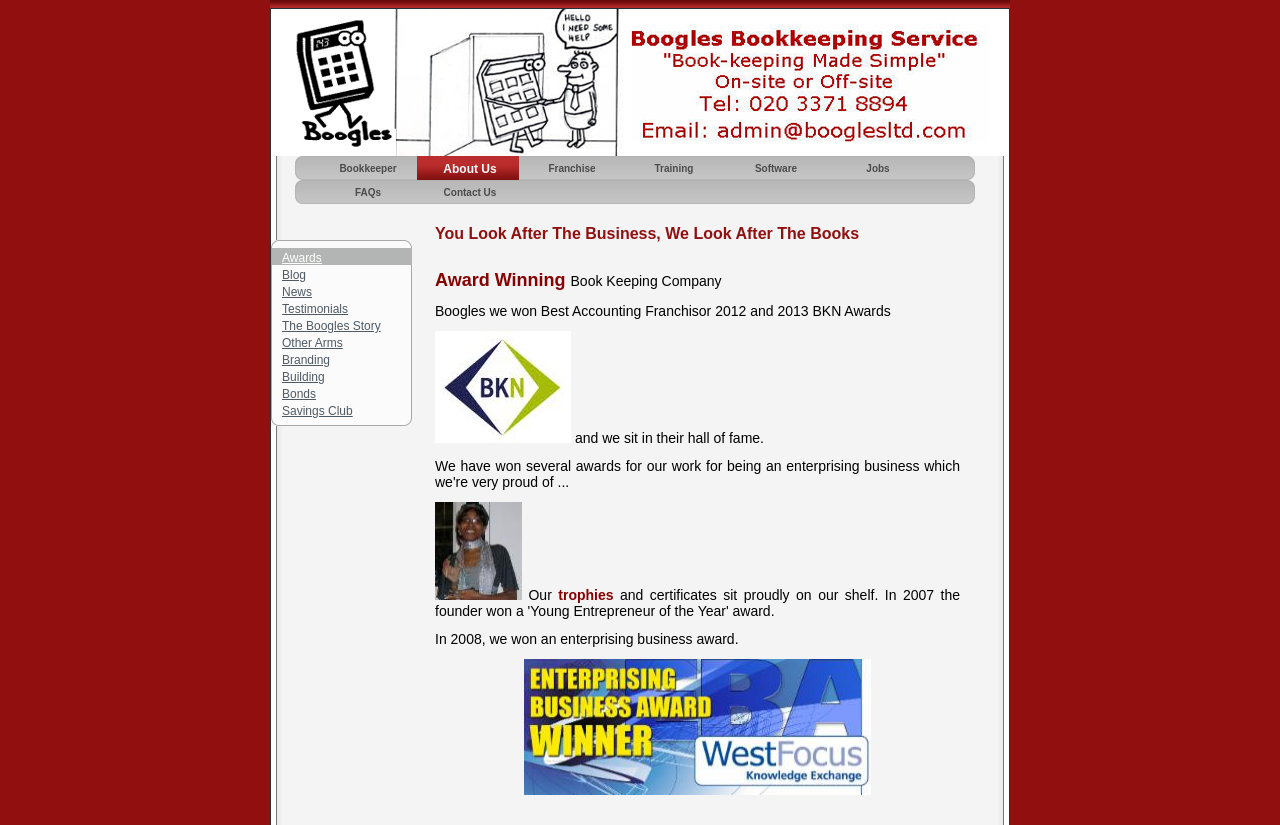Could you determine the bounding box coordinates of the clickable element to complete the instruction: "Go to Franchise"? Provide the coordinates as four float numbers between 0 and 1, i.e., [left, top, right, bottom].

[0.405, 0.189, 0.485, 0.218]